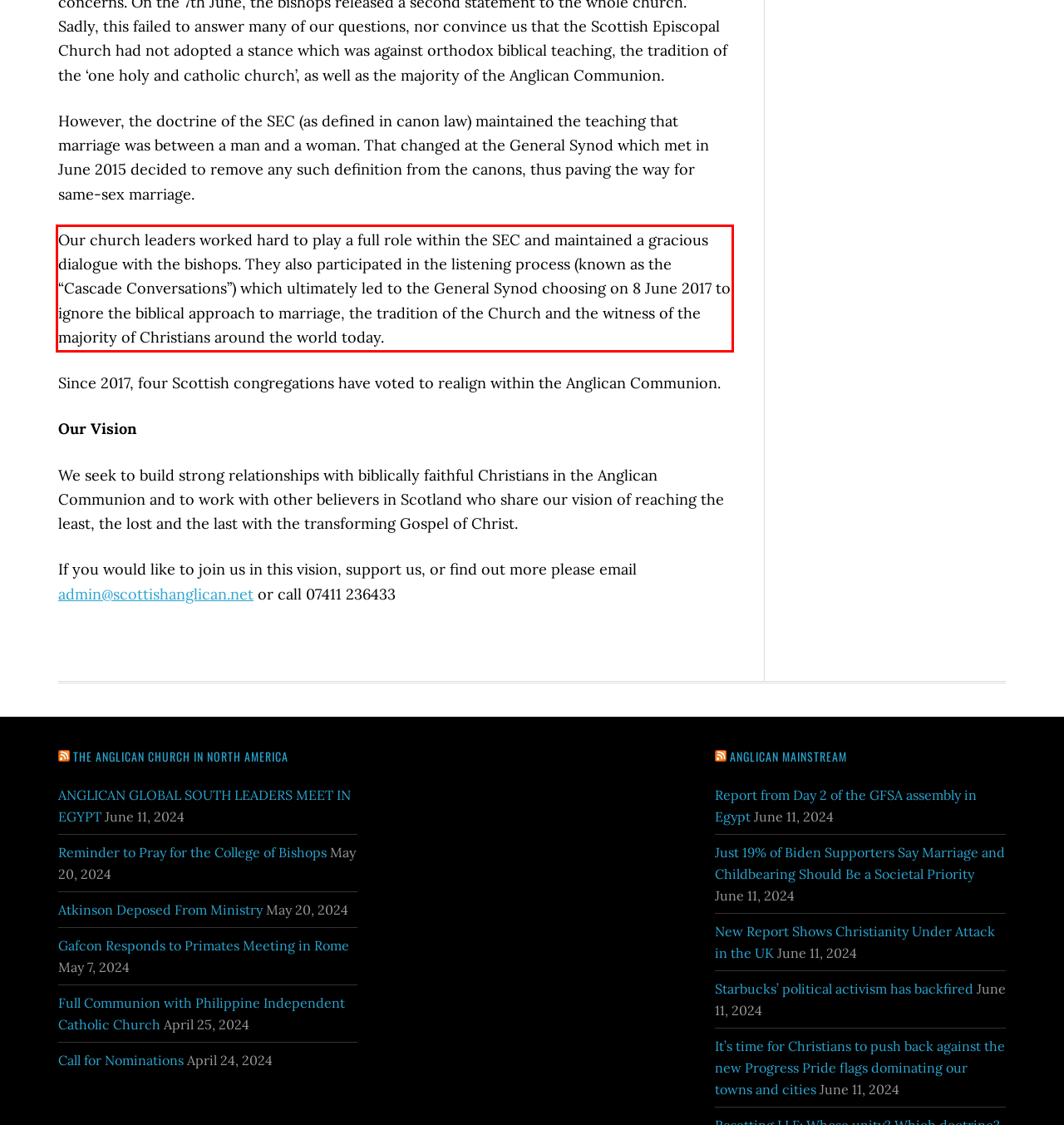You have a screenshot of a webpage with a red bounding box. Identify and extract the text content located inside the red bounding box.

Our church leaders worked hard to play a full role within the SEC and maintained a gracious dialogue with the bishops. They also participated in the listening process (known as the “Cascade Conversations”) which ultimately led to the General Synod choosing on 8 June 2017 to ignore the biblical approach to marriage, the tradition of the Church and the witness of the majority of Christians around the world today.